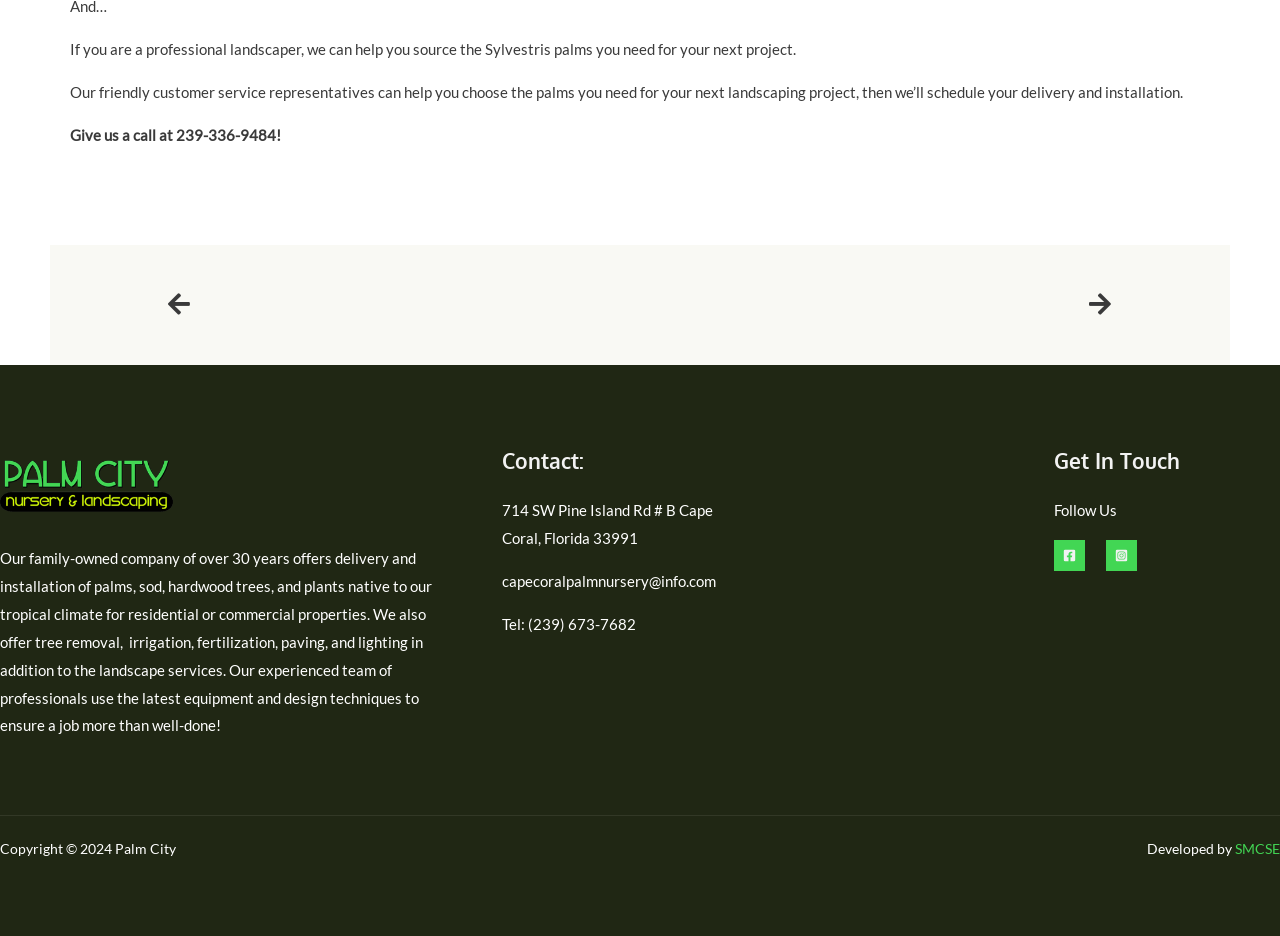Find the bounding box coordinates for the element described here: "aria-label="Instagram"".

[0.864, 0.577, 0.888, 0.61]